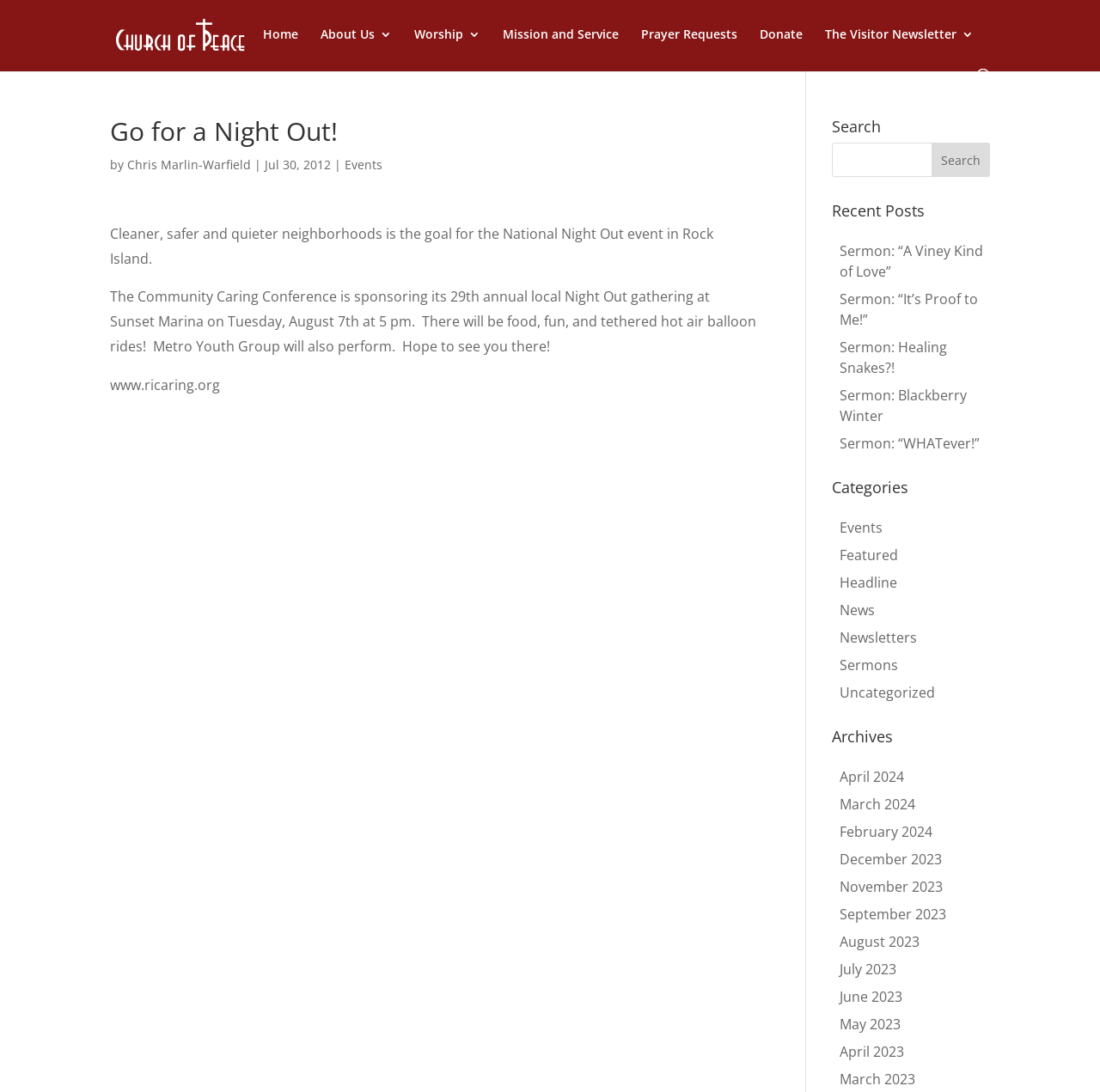What type of rides will be available at the Night Out event?
Using the visual information, answer the question in a single word or phrase.

Tethered hot air balloon rides